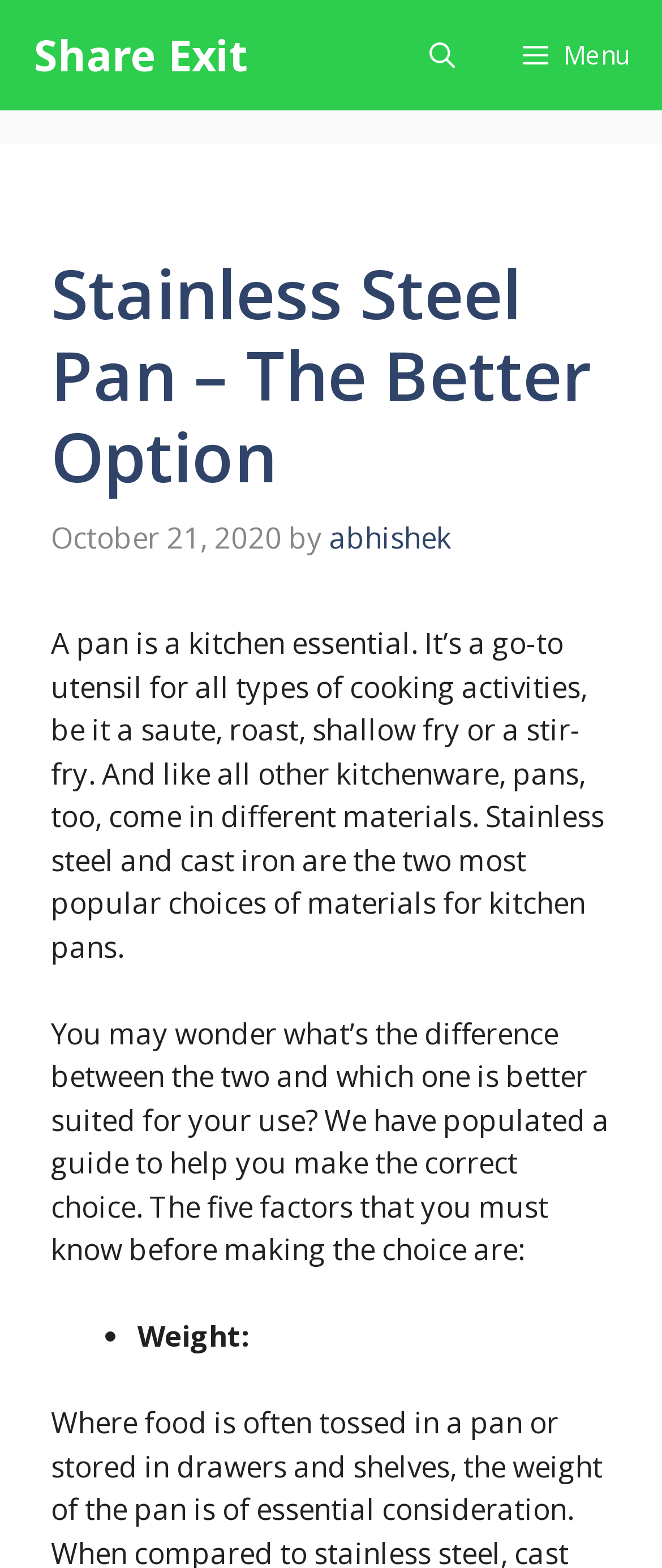Who is the author of the article?
Answer with a single word or short phrase according to what you see in the image.

abhishek